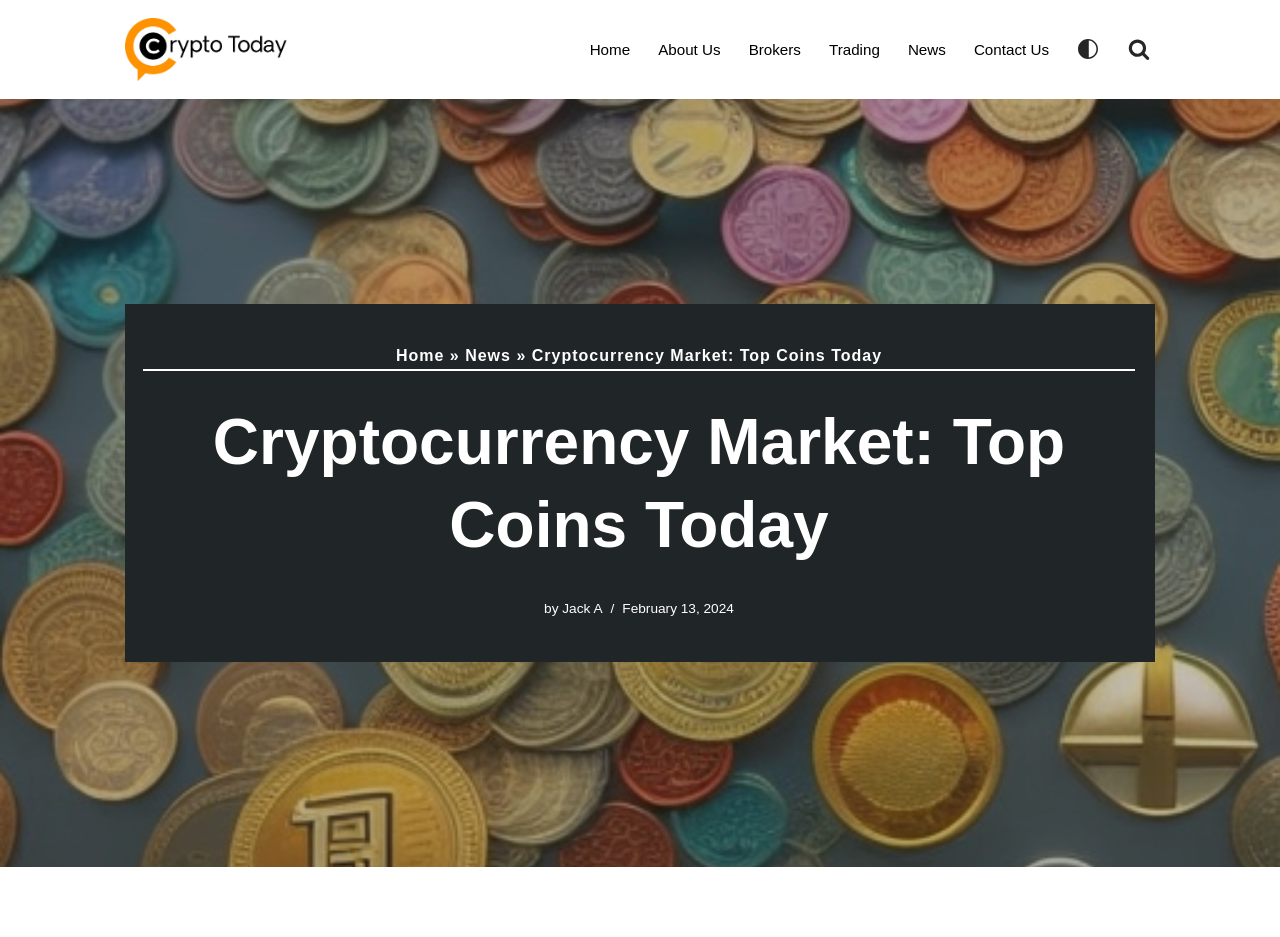Detail the features and information presented on the webpage.

The webpage is about the cryptocurrency market, showcasing top-performing coins today. At the top left, there is a link to skip to the content. Next to it, there is a link to the website's homepage, Cryptotoday.online, which is also the title of the webpage. 

On the top right, there is a navigation menu with links to different sections of the website, including Home, About Us, Brokers, Trading, News, and Contact Us. Below the navigation menu, there is a link to switch the palette and a search button with a small image.

In the main content area, there is a link to the Home page, followed by a right arrow symbol, and then a link to the News section. Below these links, there is a heading that reads "Cryptocurrency Market: Top Coins Today" in a larger font size. 

Under the heading, there is a subheading that includes the author's name, Jack A, and the publication date, February 13, 2024. The main content of the webpage is likely to be below this section, discussing the top-performing coins, including Bitcoin, Ethereum, Tether USD, Binance Coin, and Solana.